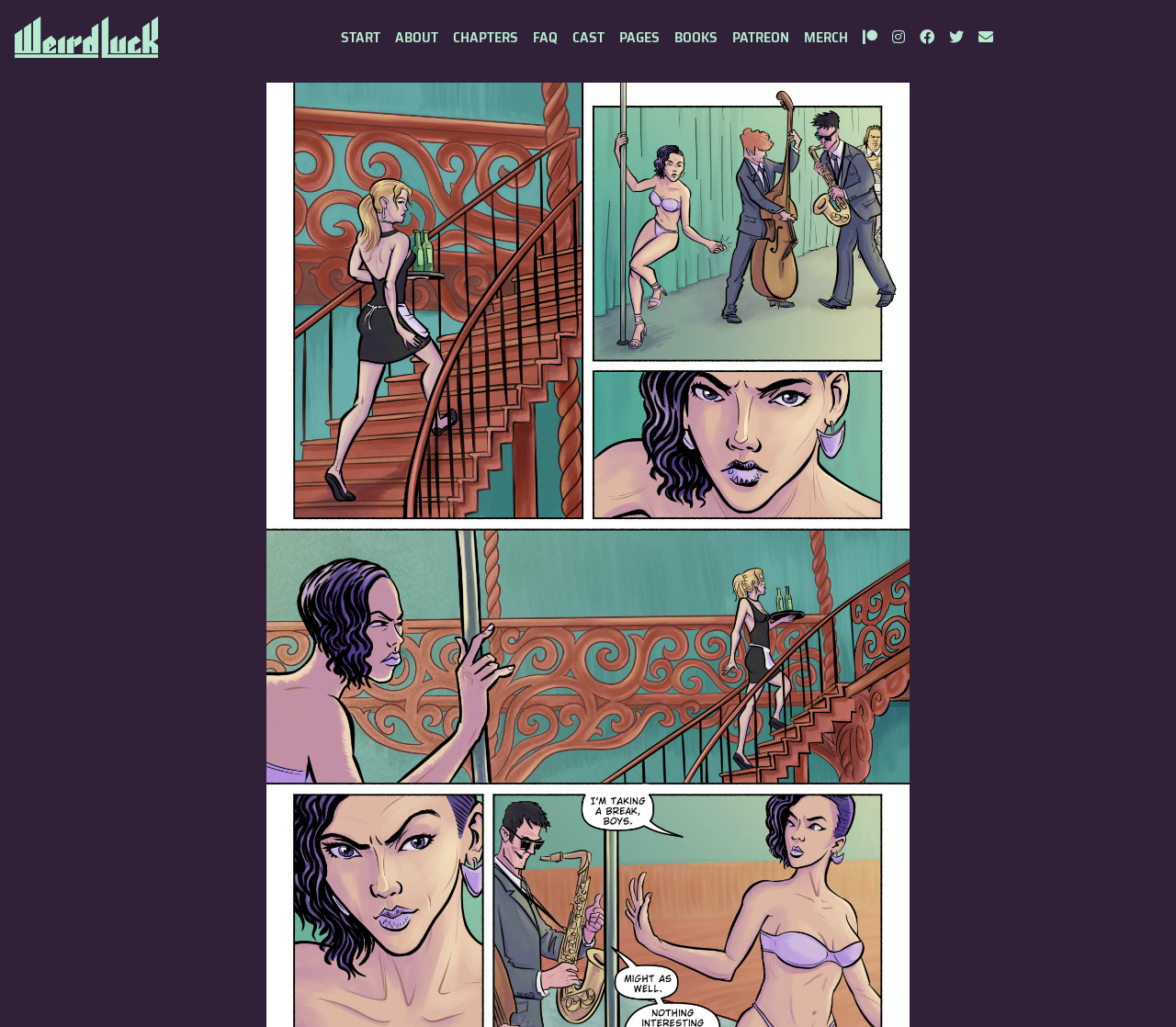How many navigation links are there?
Use the screenshot to answer the question with a single word or phrase.

13